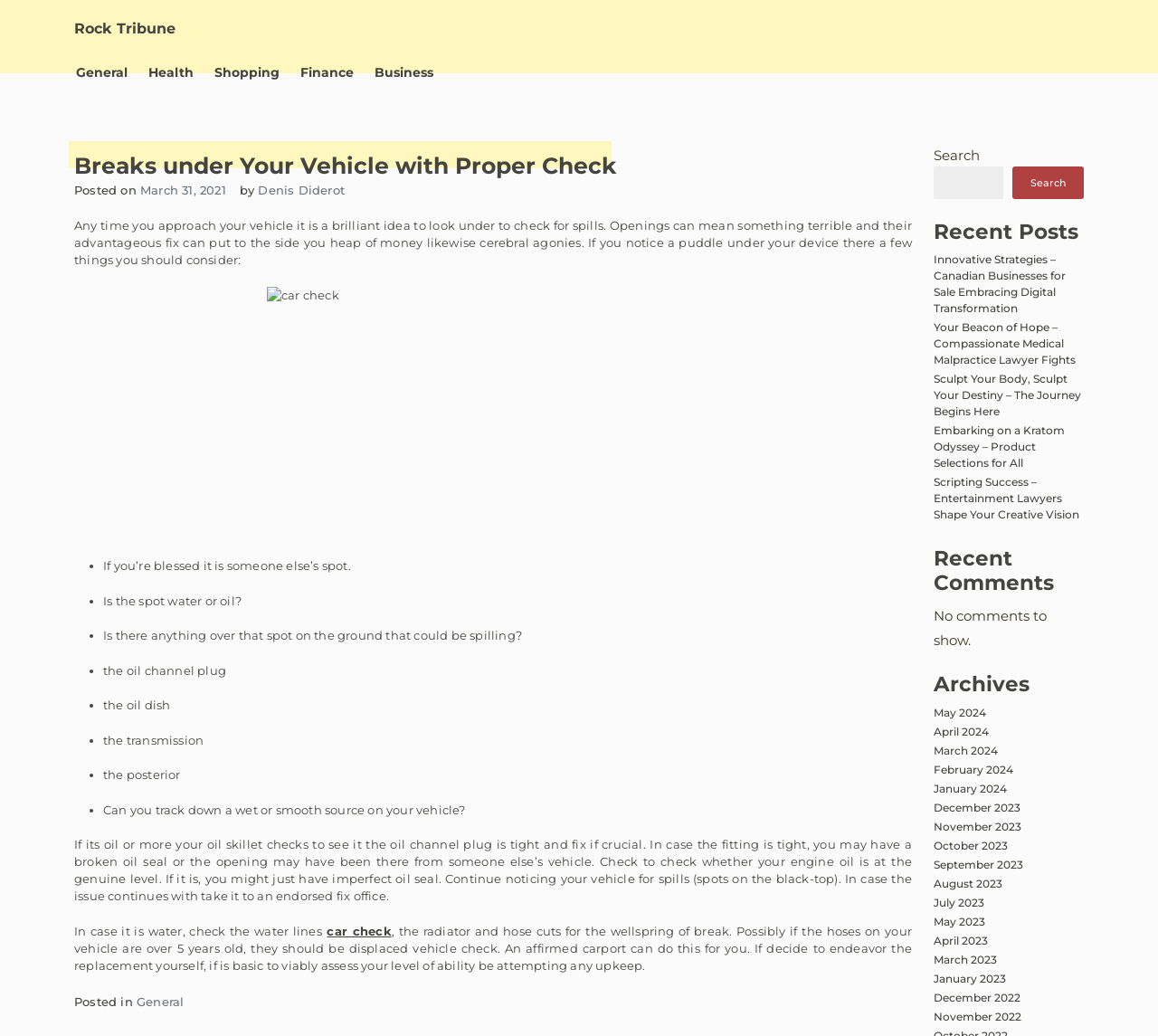Determine the bounding box coordinates of the clickable region to execute the instruction: "Read the recent post 'Innovative Strategies – Canadian Businesses for Sale Embracing Digital Transformation'". The coordinates should be four float numbers between 0 and 1, denoted as [left, top, right, bottom].

[0.806, 0.244, 0.92, 0.304]